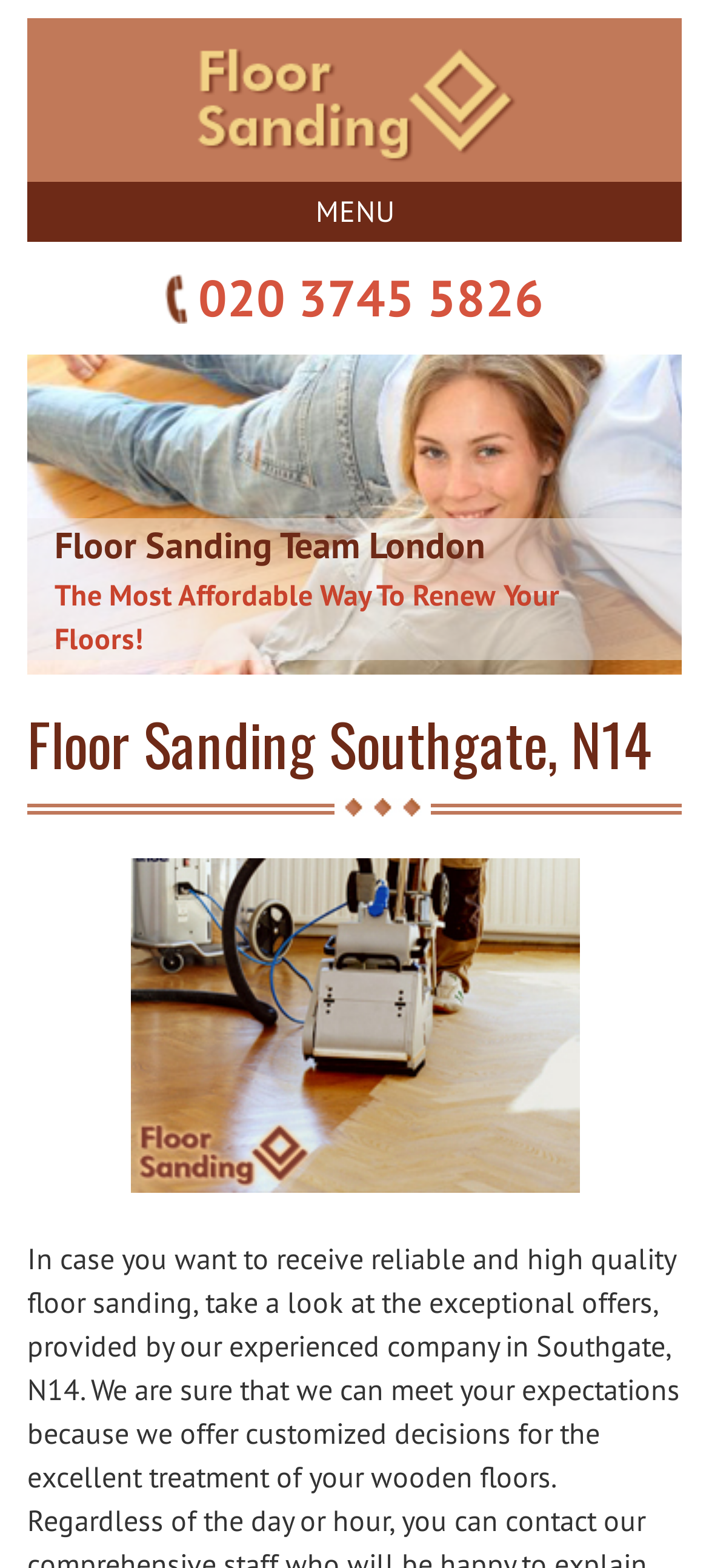Based on the visual content of the image, answer the question thoroughly: What is the location of the company?

The location of the company can be found in the heading element 'Floor Sanding Southgate, N14' with bounding box coordinates [0.038, 0.453, 0.962, 0.494]. This element is a child of the root element and is likely to be a prominent display of the company's location.